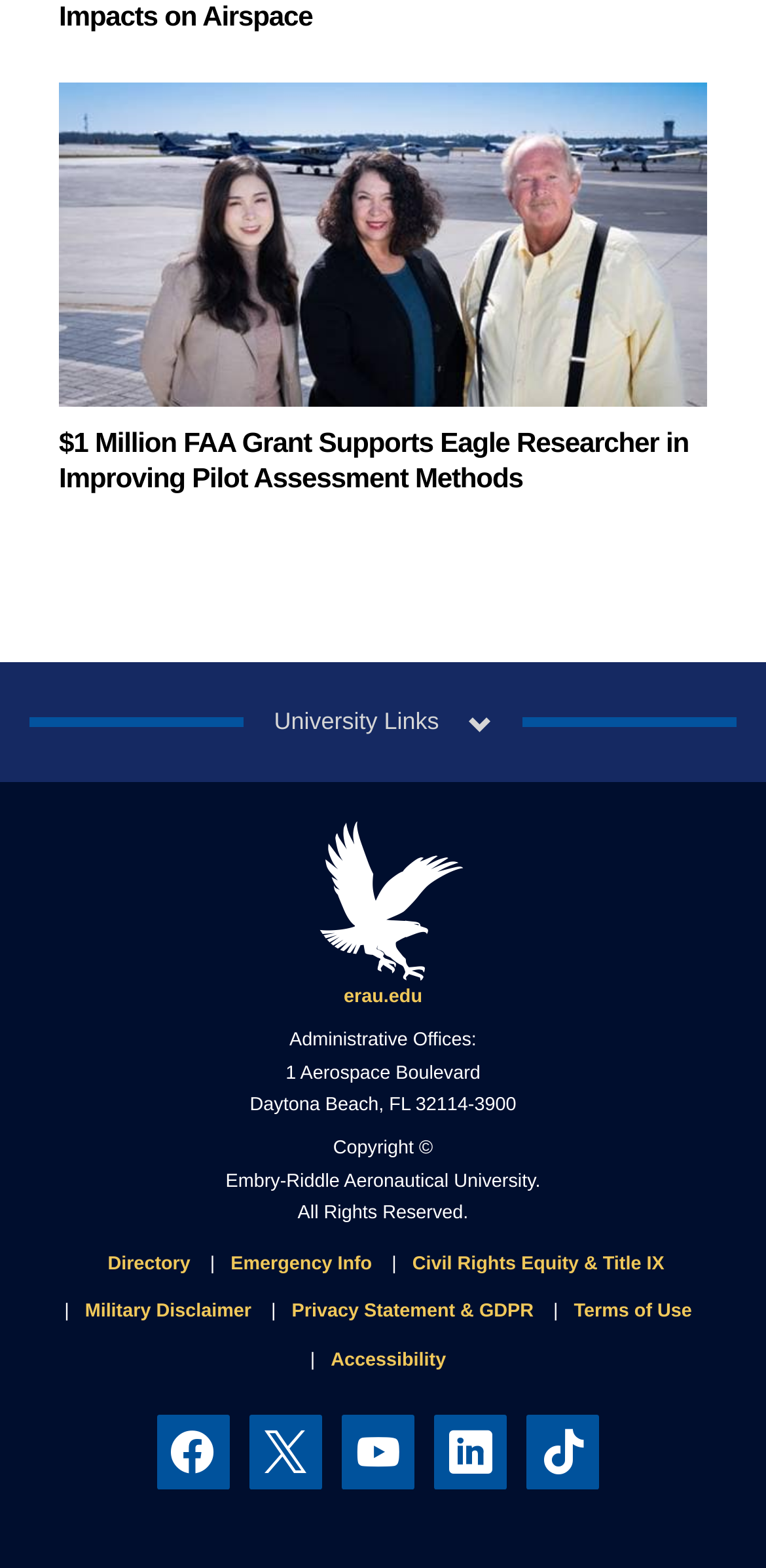Bounding box coordinates are to be given in the format (top-left x, top-left y, bottom-right x, bottom-right y). All values must be floating point numbers between 0 and 1. Provide the bounding box coordinate for the UI element described as: Terms of Use

[0.749, 0.83, 0.903, 0.844]